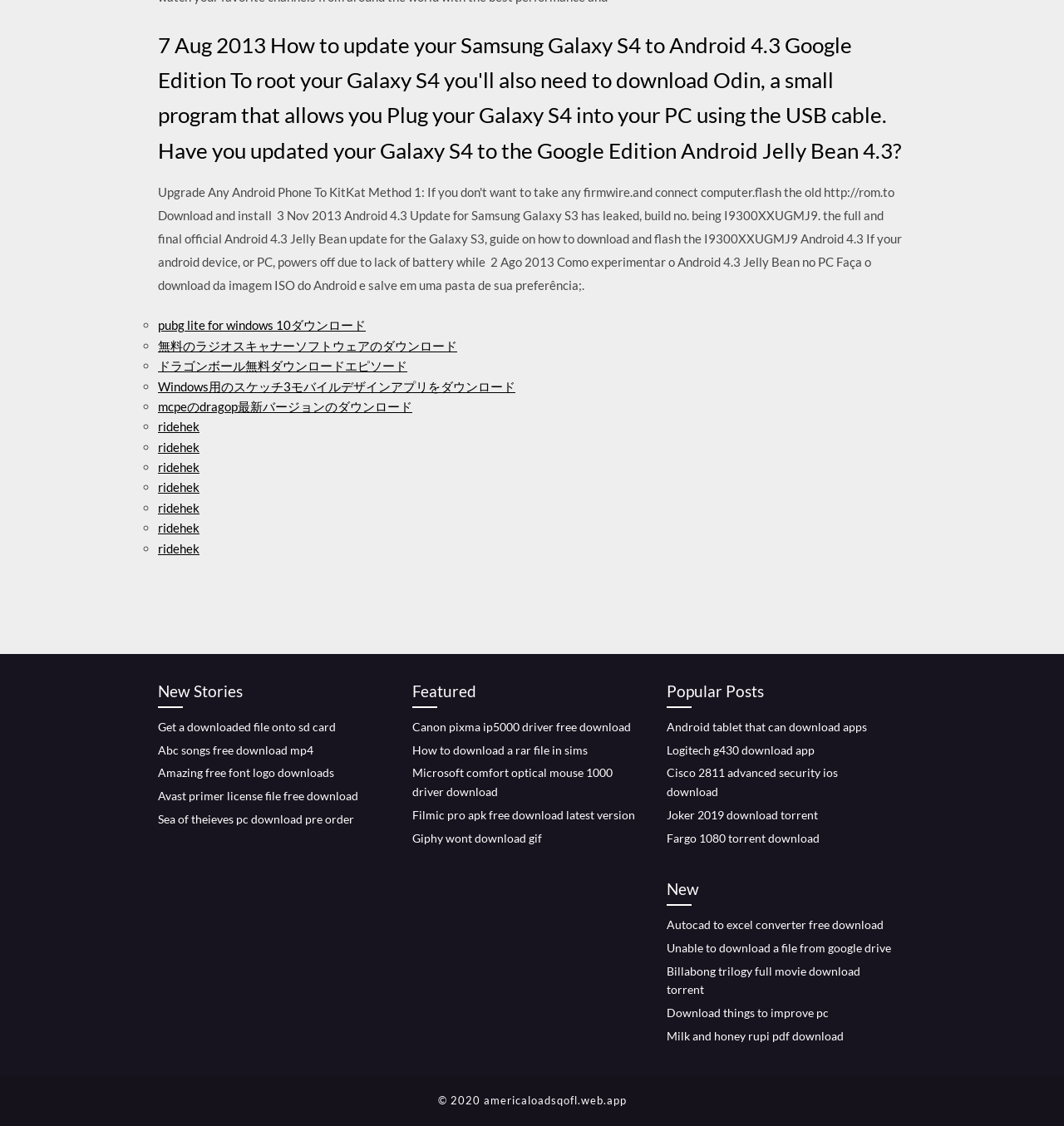What type of content is featured in the 'Featured' section?
Based on the screenshot, provide a one-word or short-phrase response.

Software downloads